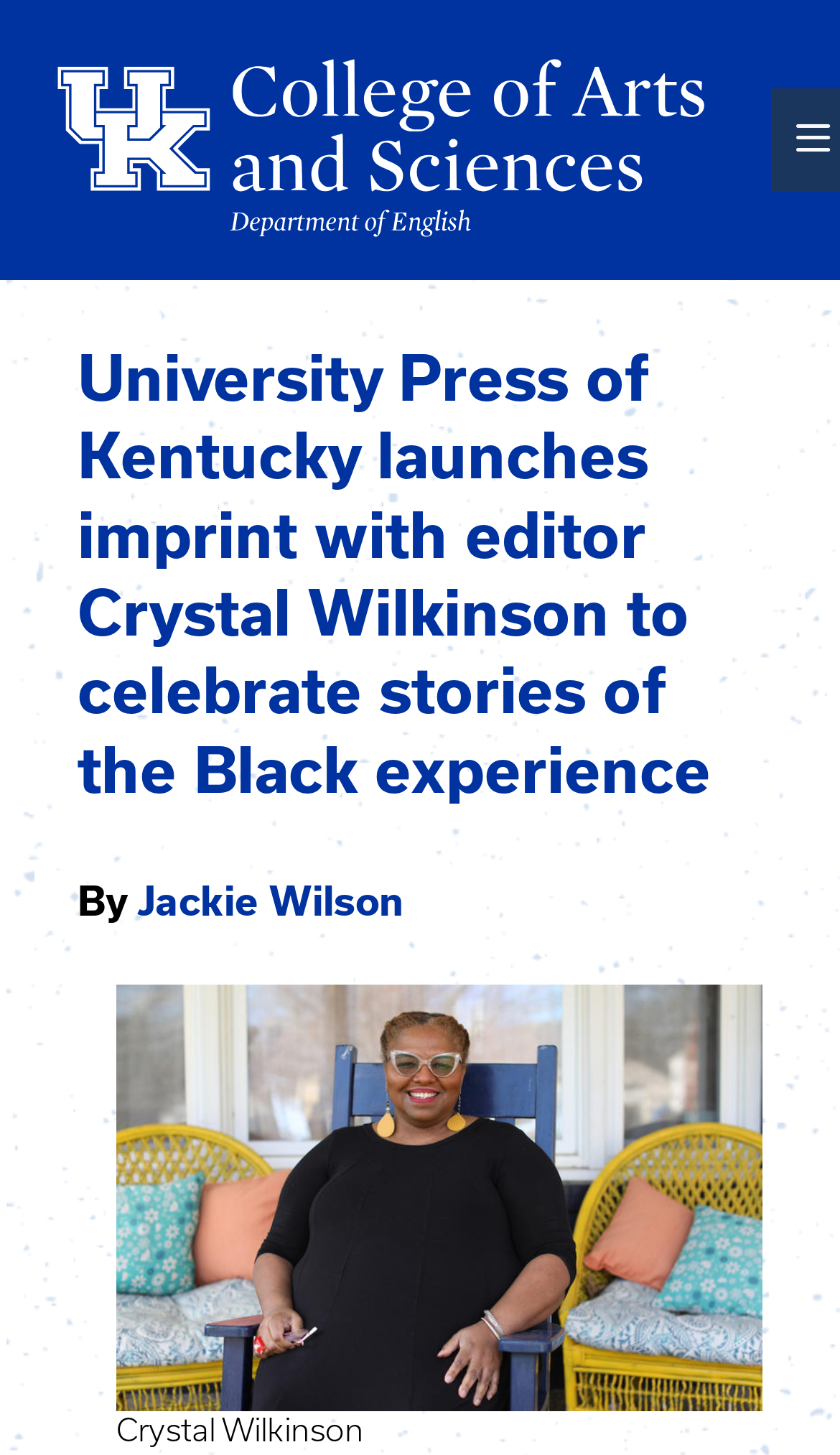Create a detailed summary of all the visual and textual information on the webpage.

The webpage is about the University Press of Kentucky launching an imprint to celebrate stories of the Black experience, with editor Crystal Wilkinson at the helm. At the top-left corner, there is a link to "Skip to main content". Below it, on the top-center of the page, is a link to "UK College of Arts & Sciences" accompanied by an image with the same name. 

On the top-right corner, there is a search icon represented by the Unicode character '\uf0c9'. The main content of the page is headed by a title that reads "University Press of Kentucky launches imprint with editor Crystal Wilkinson to celebrate stories of the Black experience". 

Below the title, there is a byline that reads "By Jackie Wilson", with a small photo of a professor to the right of the byline. The photo is captioned "Crystal Wilkinson" at the bottom.